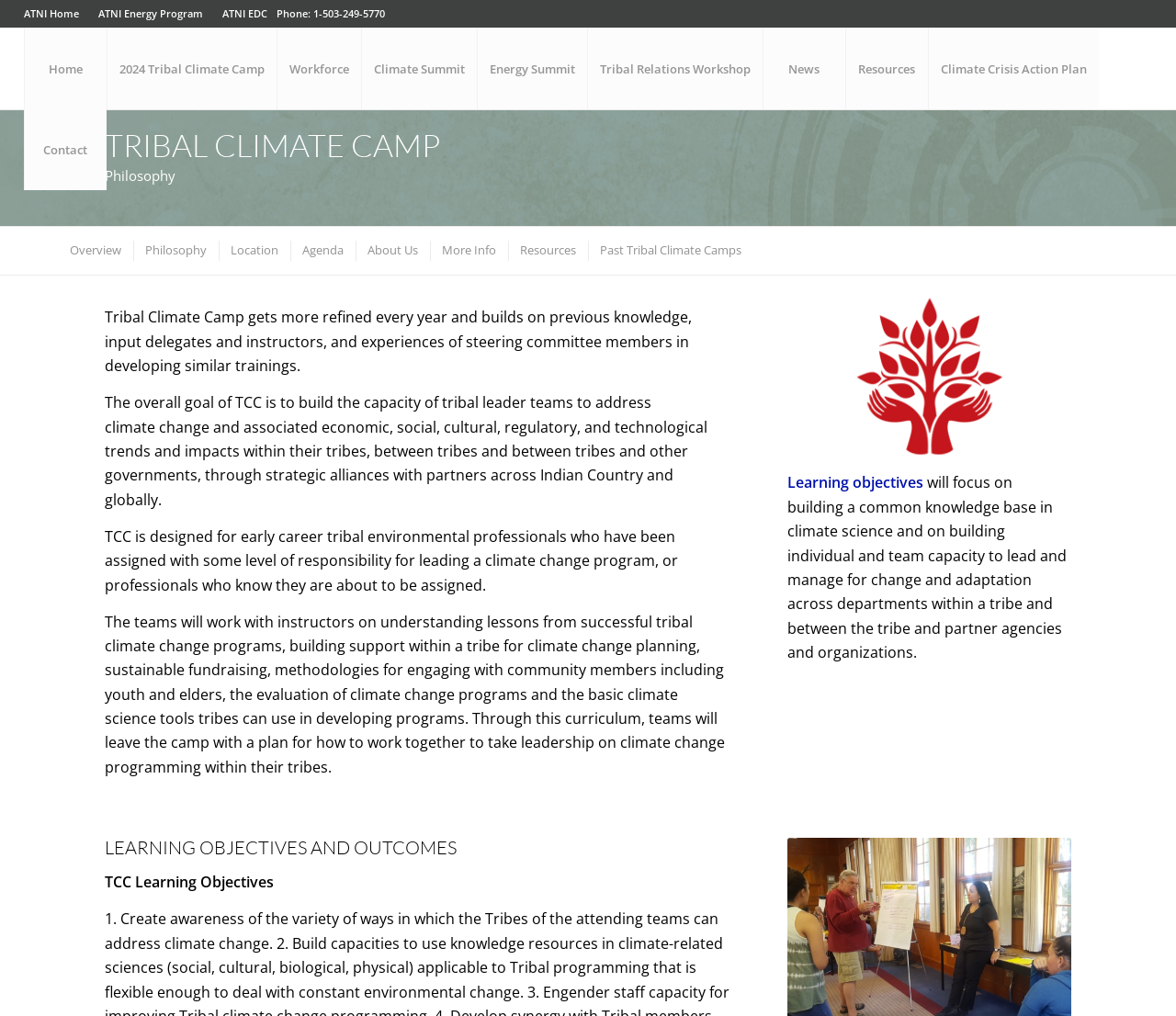Find the bounding box coordinates of the clickable region needed to perform the following instruction: "View Philosophy". The coordinates should be provided as four float numbers between 0 and 1, i.e., [left, top, right, bottom].

[0.113, 0.237, 0.184, 0.257]